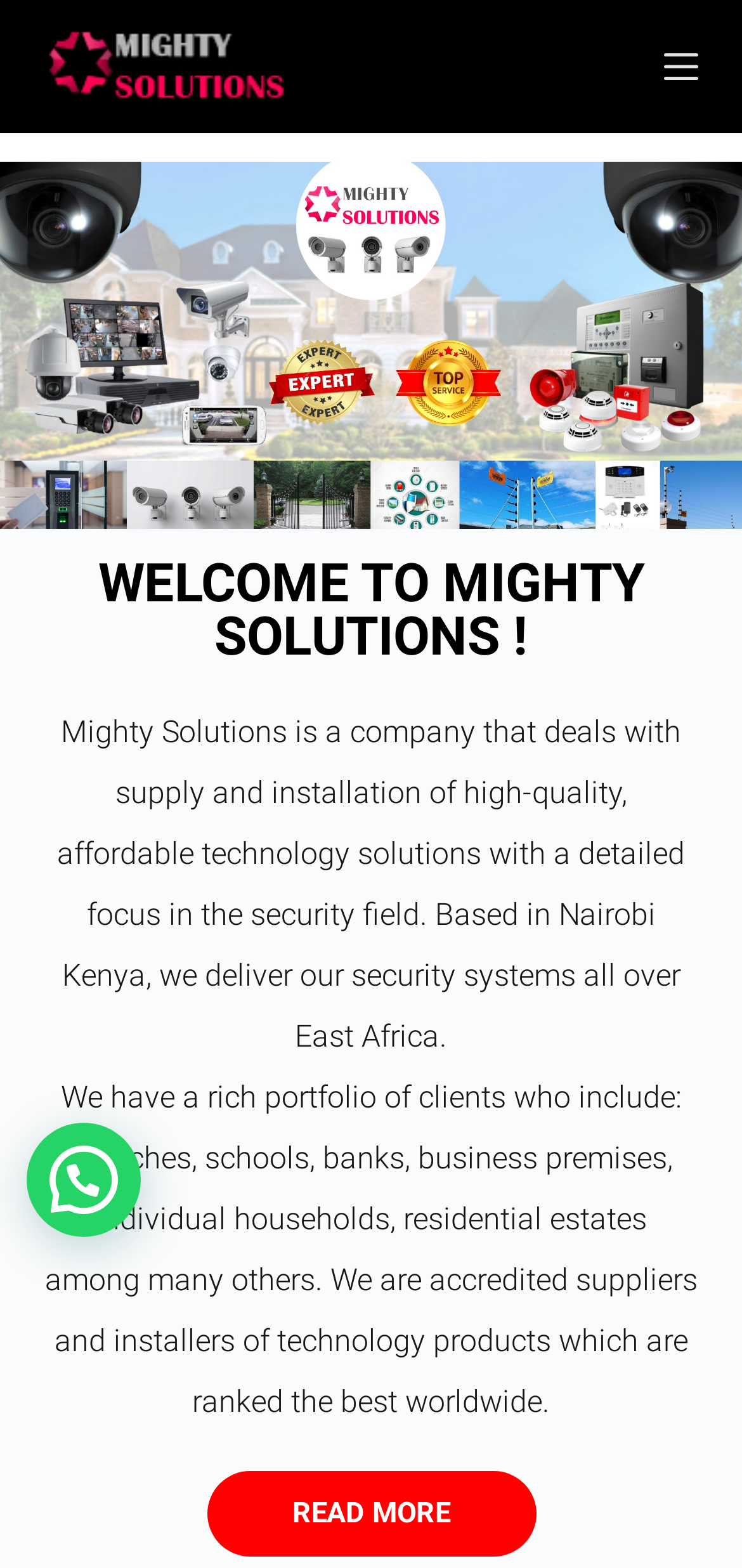Answer this question in one word or a short phrase: Where is the company based?

Nairobi, Kenya